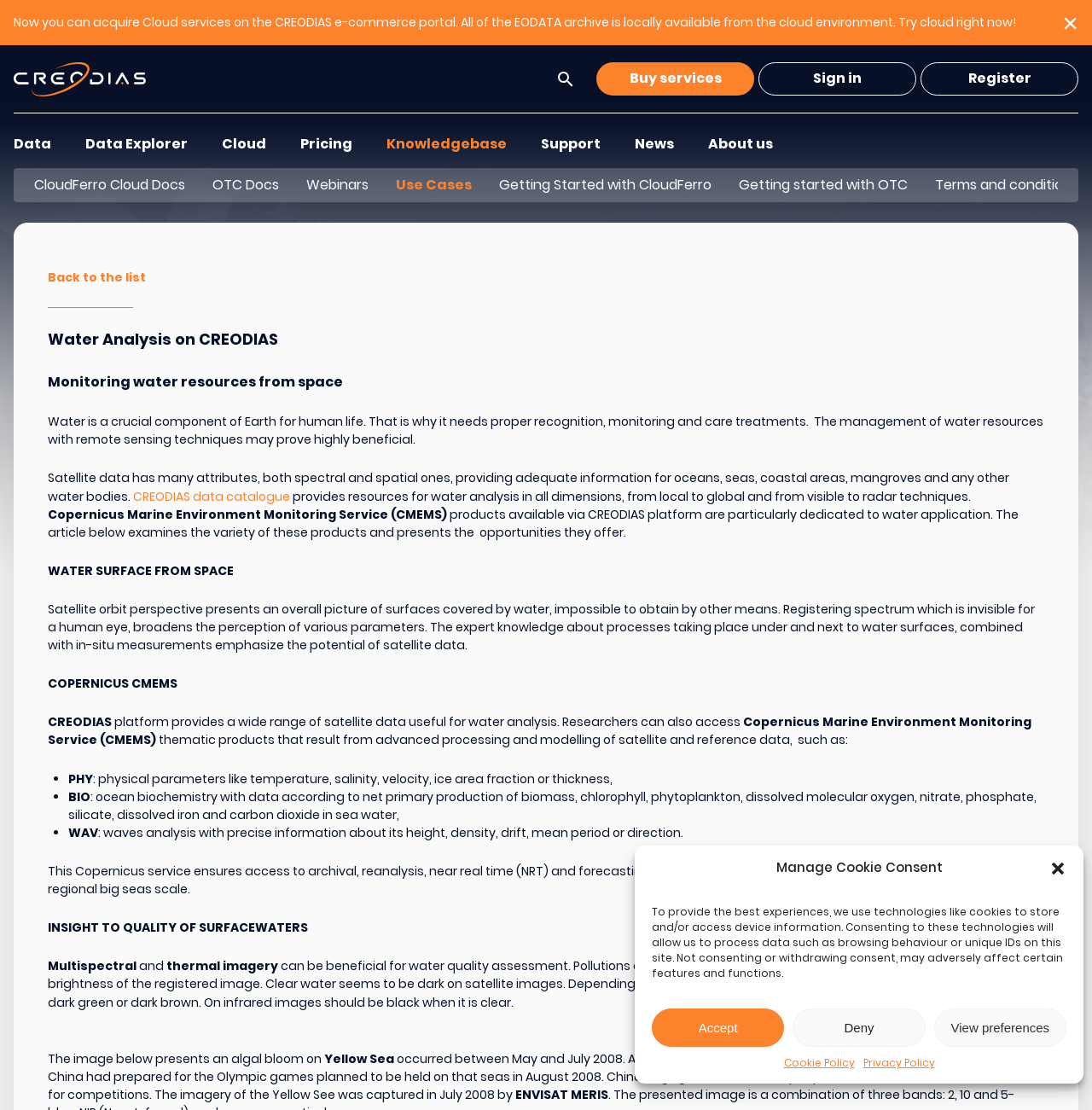Please study the image and answer the question comprehensively:
What is the benefit of multispectral thermal imagery in water quality assessment?

According to the webpage, multispectral thermal imagery can be beneficial for water quality assessment because it can detect pollution, which changes the spectral characteristic and alters the brightness of the registered image.